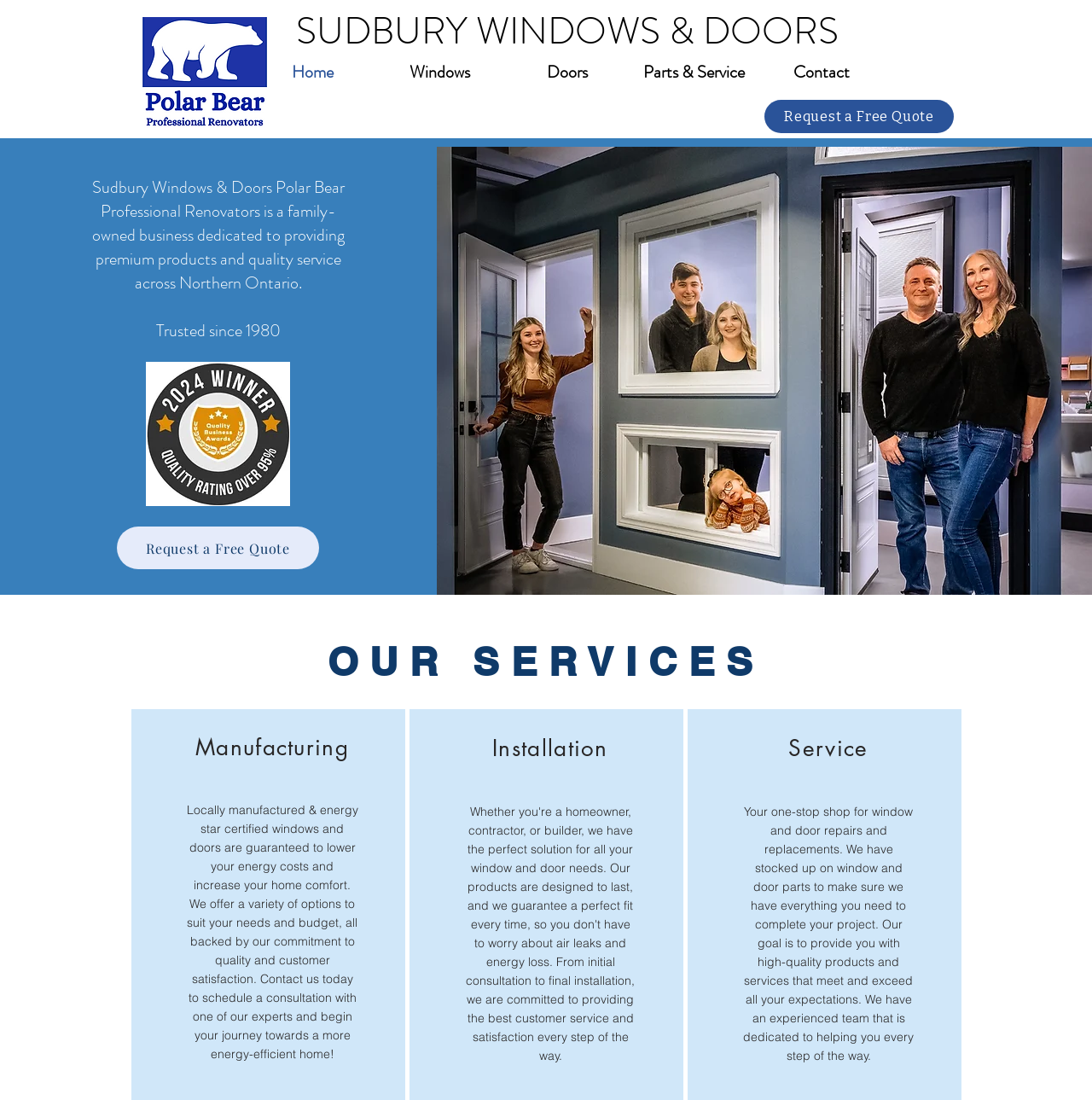What type of products does the company manufacture?
Answer the question with detailed information derived from the image.

The company manufactures windows and doors, as mentioned in the static text 'Locally manufactured & energy star certified windows and doors are guaranteed to lower your energy costs and increase your home comfort.'.